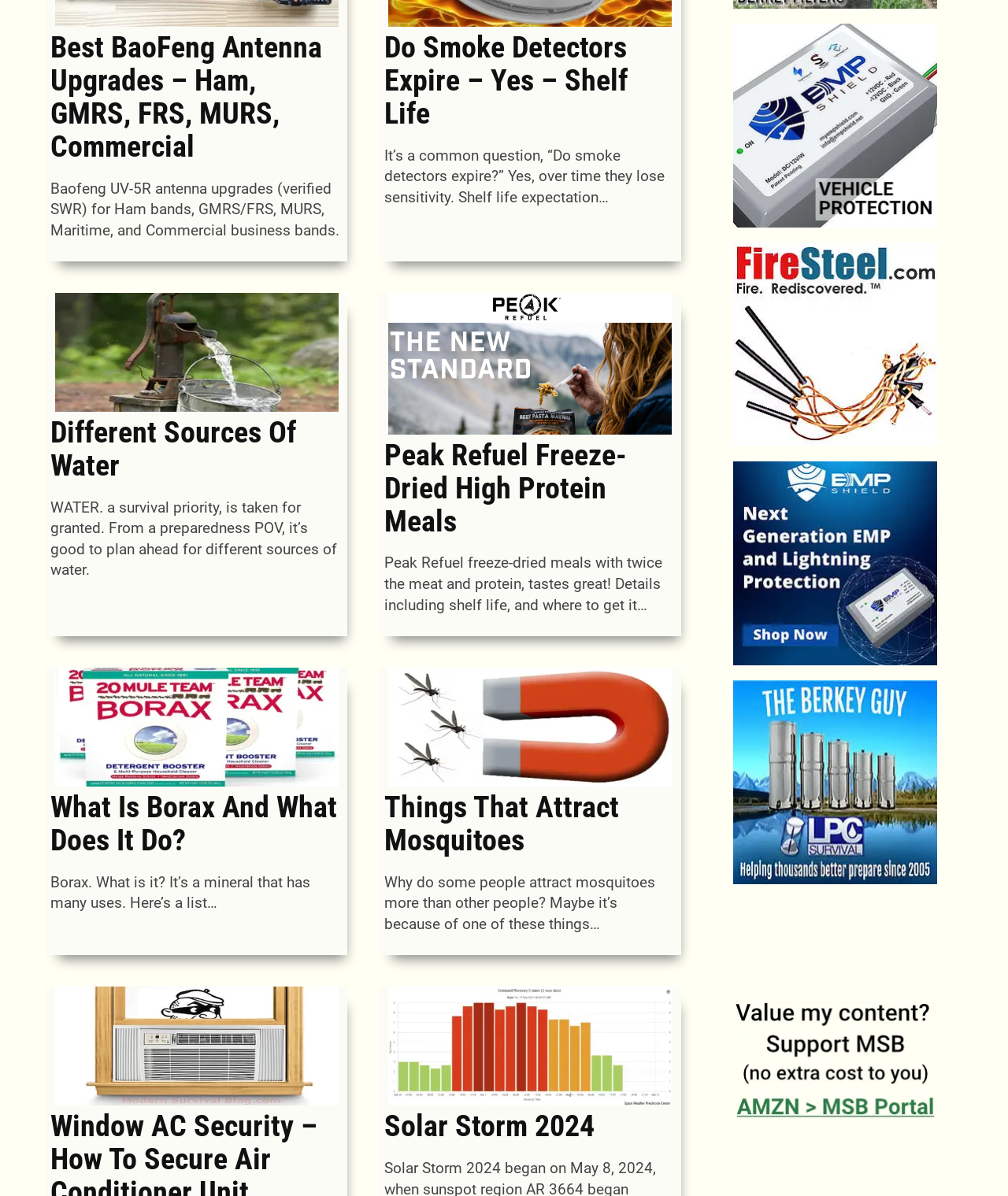Please provide the bounding box coordinate of the region that matches the element description: Things That Attract Mosquitoes. Coordinates should be in the format (top-left x, top-left y, bottom-right x, bottom-right y) and all values should be between 0 and 1.

[0.381, 0.66, 0.614, 0.717]